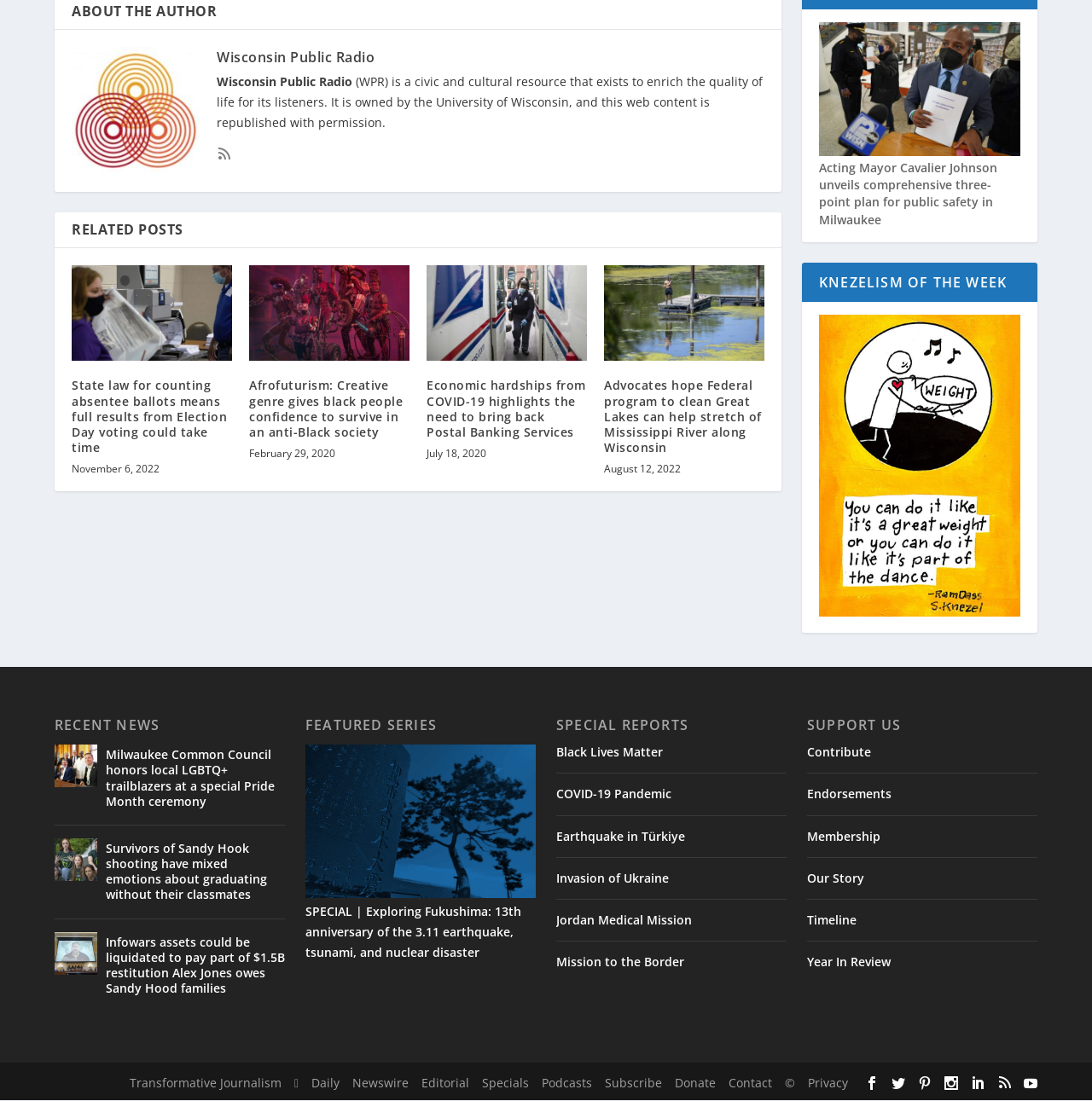Please find the bounding box for the UI element described by: "Podcasts".

[0.496, 0.976, 0.542, 0.991]